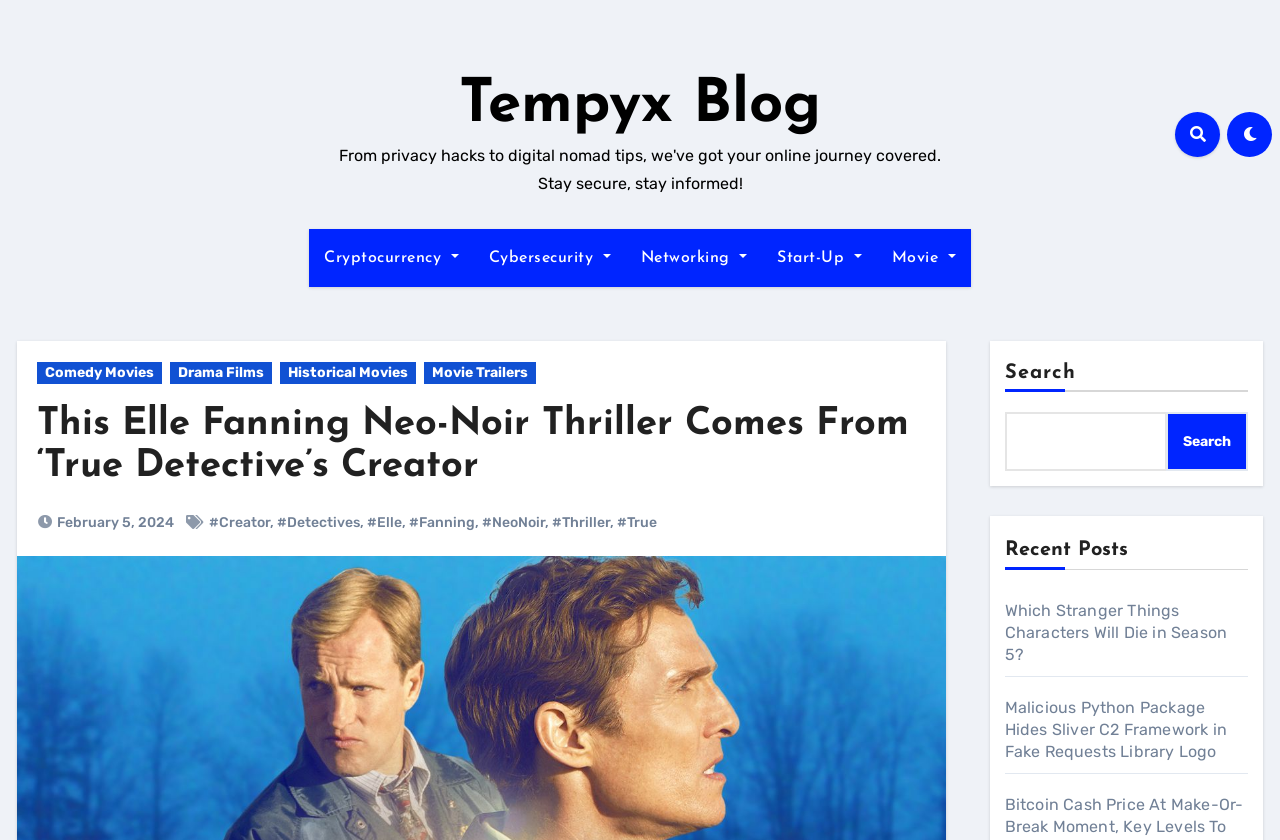How many subcategories are under the 'Movie' category?
Please provide a single word or phrase as your answer based on the image.

4